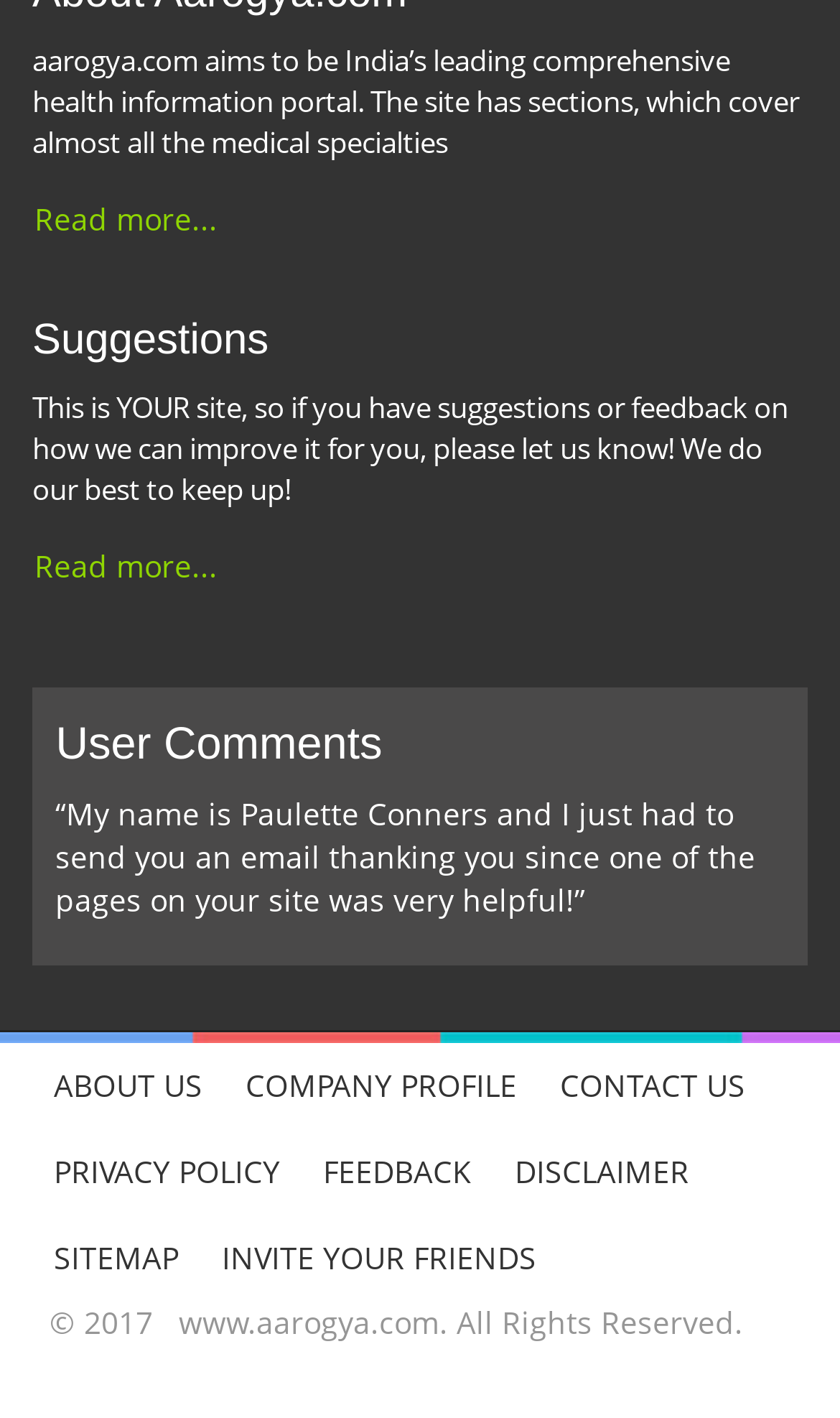Identify the bounding box coordinates of the area you need to click to perform the following instruction: "Contact the website administrator".

[0.641, 0.736, 0.913, 0.797]